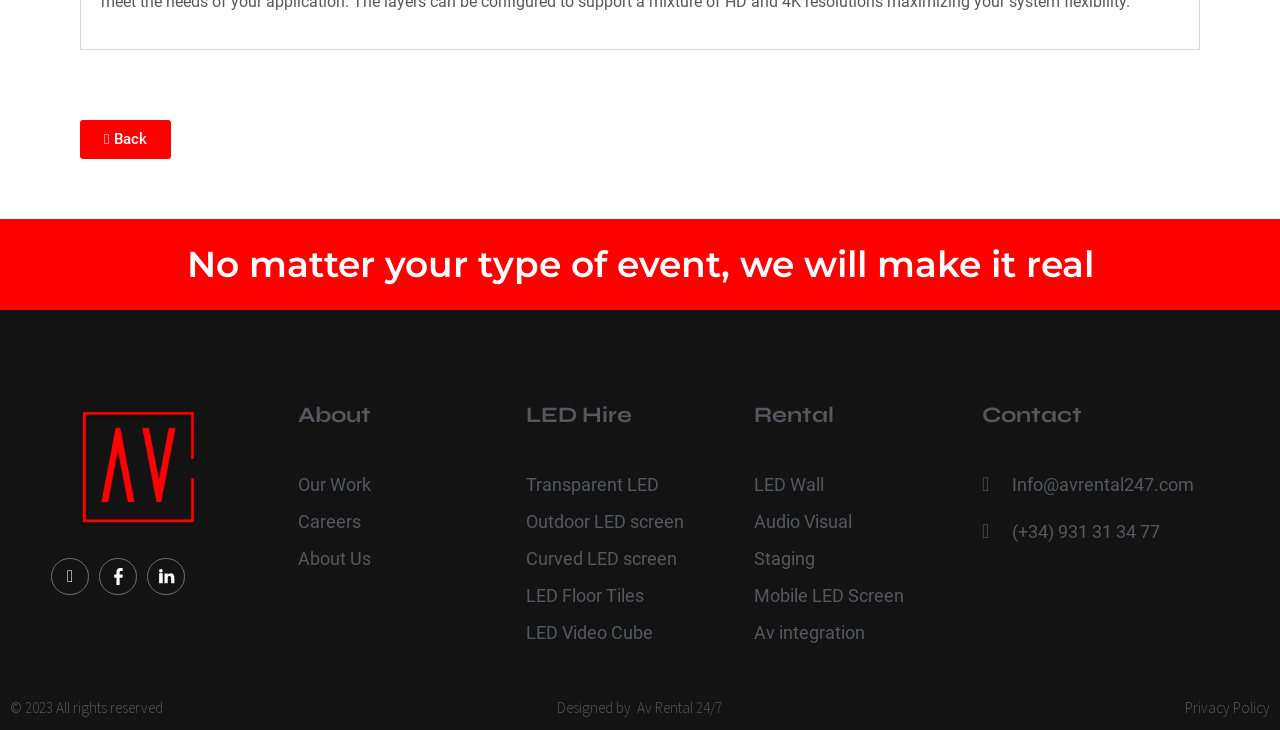Pinpoint the bounding box coordinates of the element that must be clicked to accomplish the following instruction: "Click on 'About'". The coordinates should be in the format of four float numbers between 0 and 1, i.e., [left, top, right, bottom].

[0.233, 0.548, 0.411, 0.59]